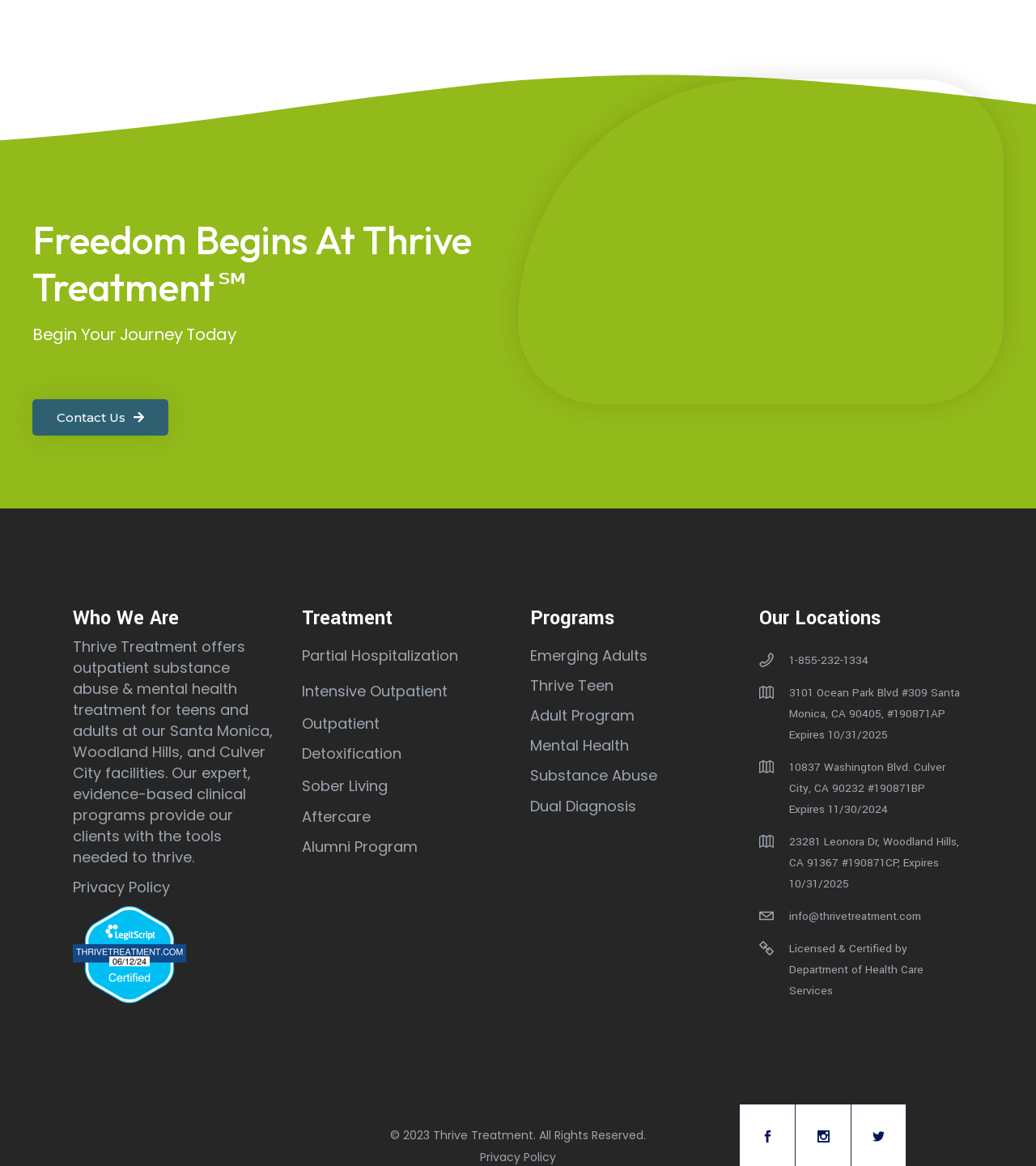Please determine the bounding box coordinates for the element that should be clicked to follow these instructions: "Learn about Partial Hospitalization".

[0.291, 0.554, 0.442, 0.571]